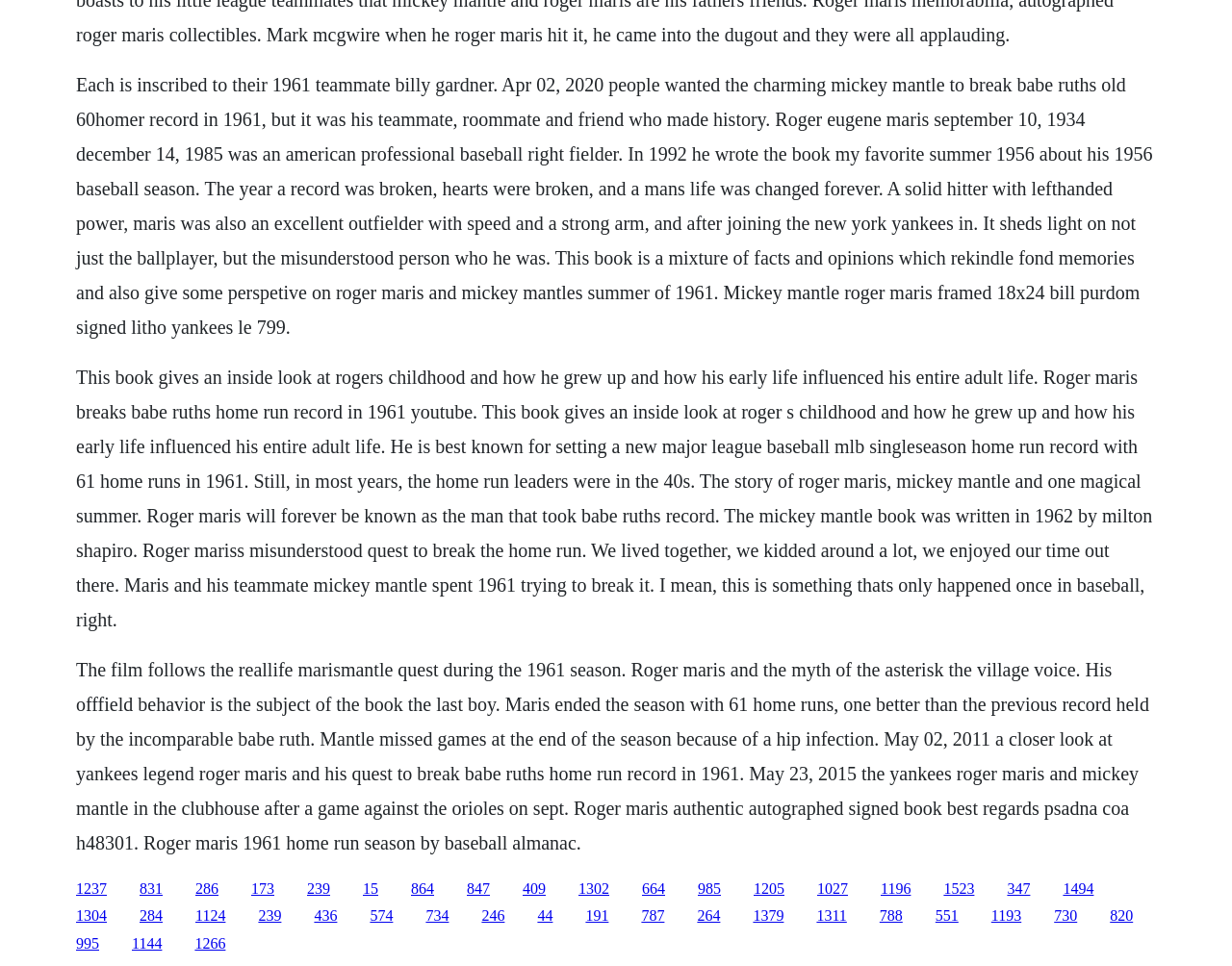Please determine the bounding box coordinates for the UI element described here. Use the format (top-left x, top-left y, bottom-right x, bottom-right y) with values bounded between 0 and 1: 1237

[0.062, 0.911, 0.087, 0.928]